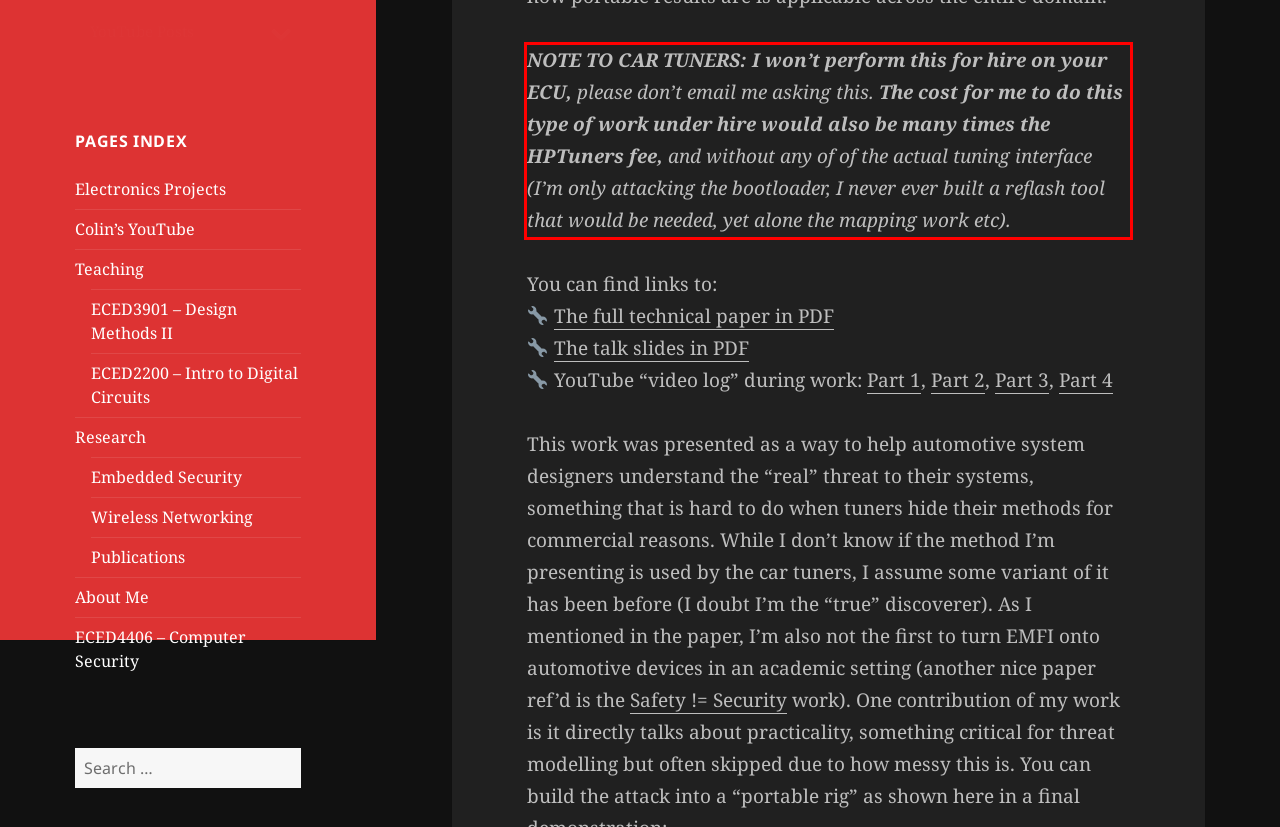Please perform OCR on the UI element surrounded by the red bounding box in the given webpage screenshot and extract its text content.

NOTE TO CAR TUNERS: I won’t perform this for hire on your ECU, please don’t email me asking this. The cost for me to do this type of work under hire would also be many times the HPTuners fee, and without any of of the actual tuning interface (I’m only attacking the bootloader, I never ever built a reflash tool that would be needed, yet alone the mapping work etc).